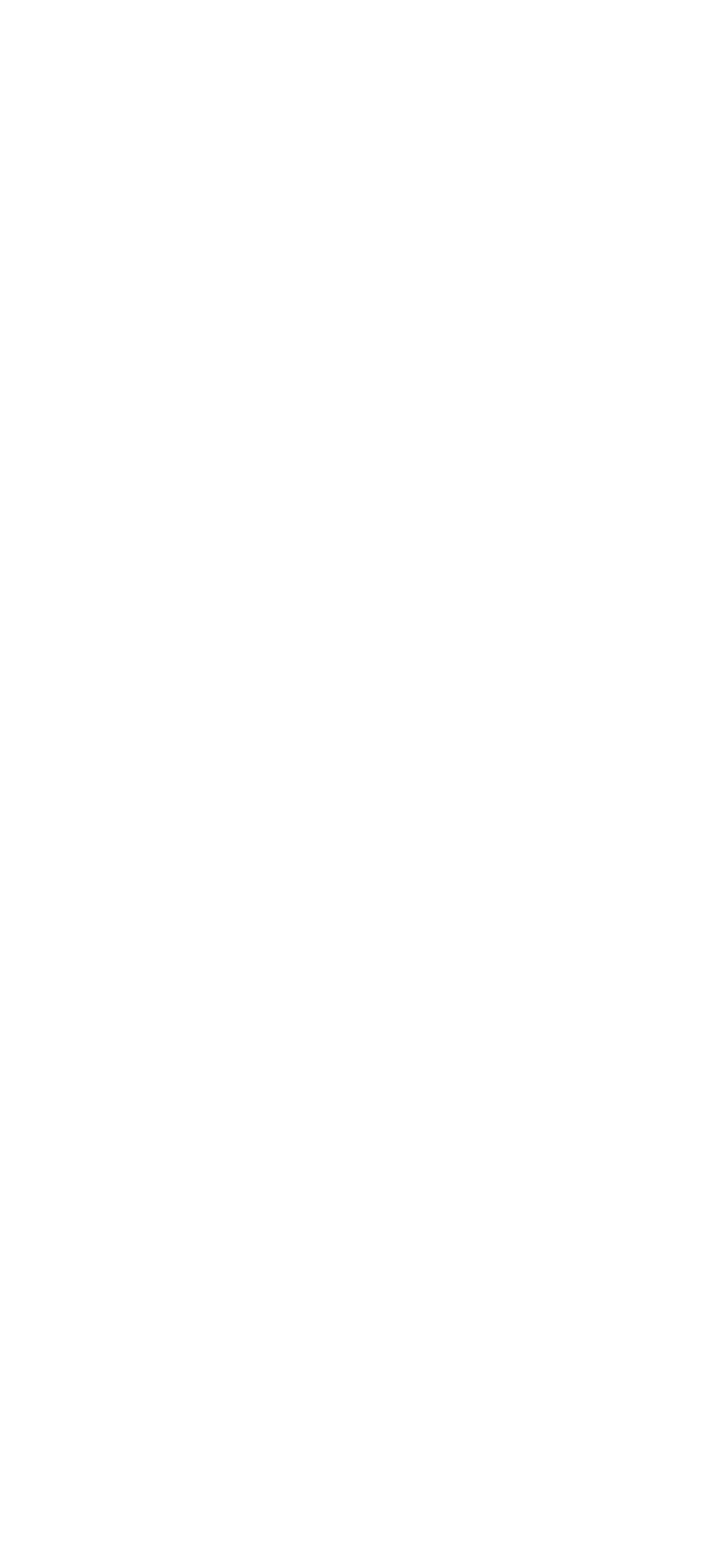What are the consultation hours?
Ensure your answer is thorough and detailed.

I found the consultation hours by looking at the link element with the text 'CONSULTATIONS MON - FRI: 10:00 AM - 6:00 PM; SAT - SUN 10:00 AM - 3:00 PM' at the top of the webpage.